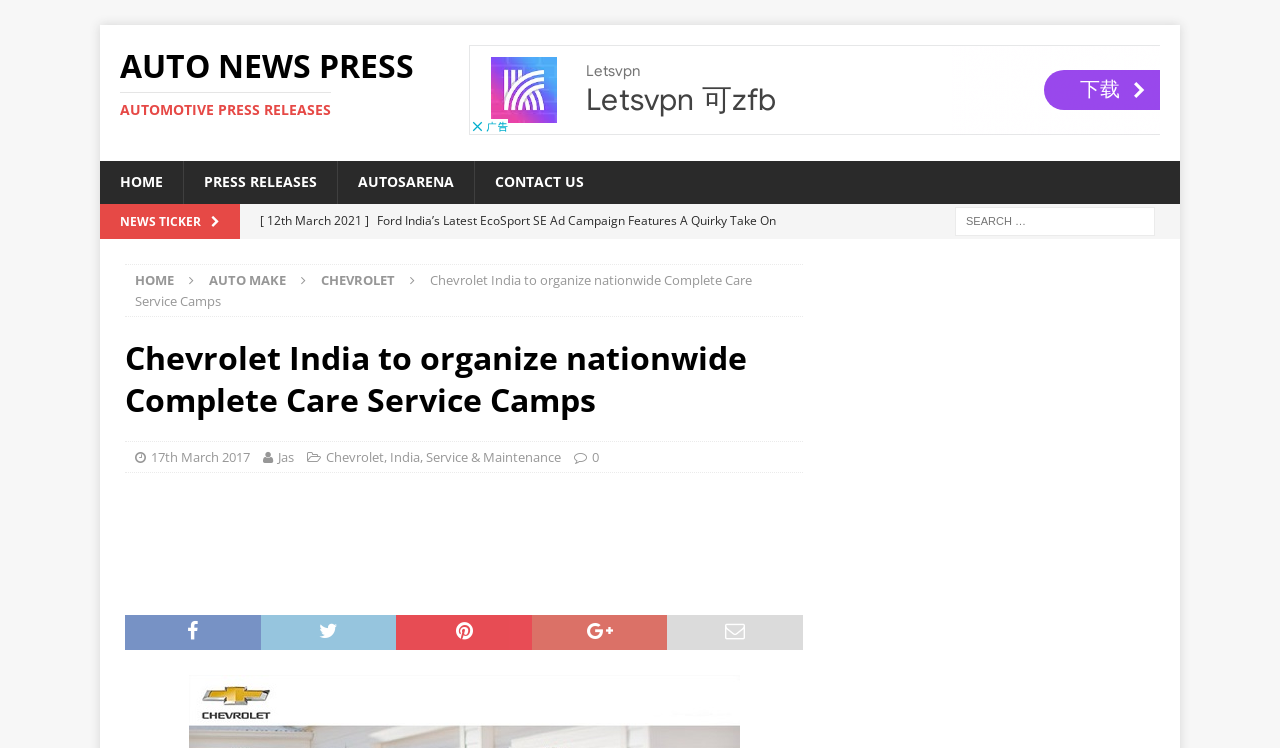Locate the coordinates of the bounding box for the clickable region that fulfills this instruction: "View press releases".

[0.143, 0.216, 0.263, 0.272]